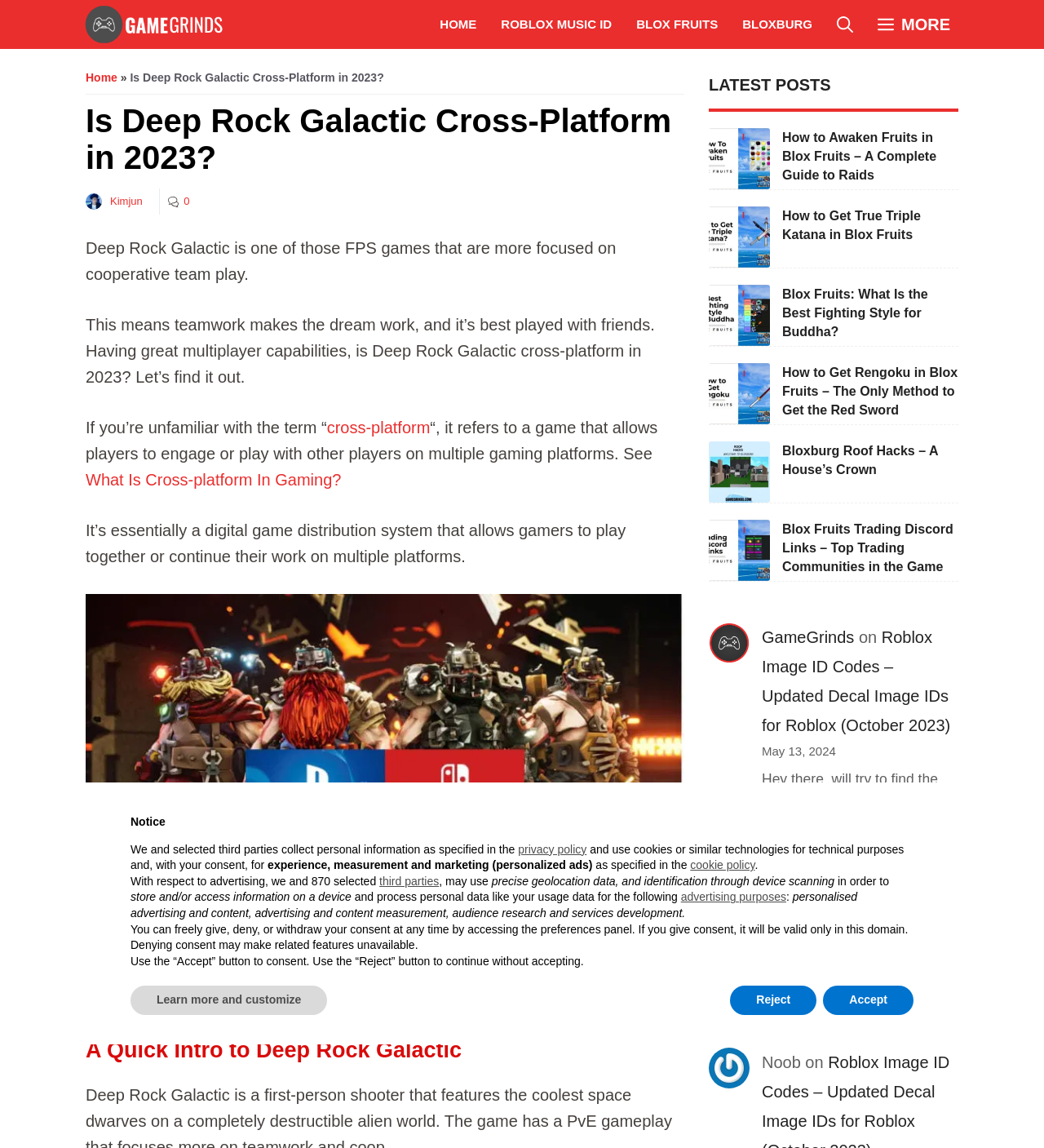What is the name of the game discussed in this article?
Answer the question with a single word or phrase by looking at the picture.

Deep Rock Galactic